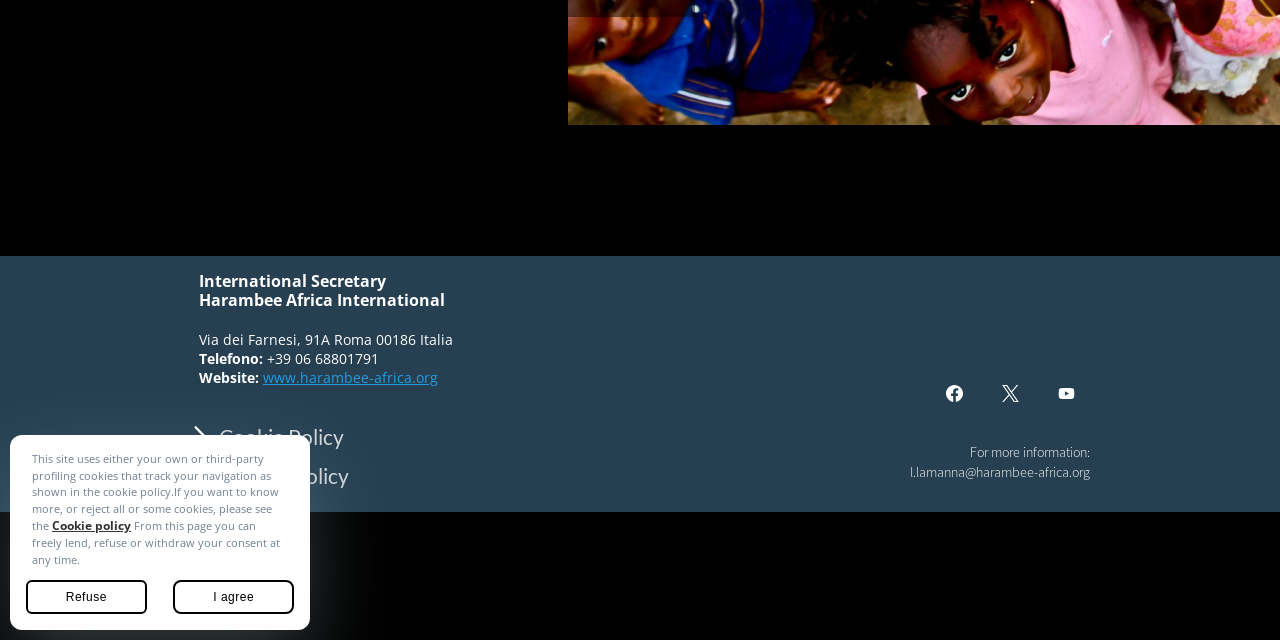Determine the bounding box coordinates of the UI element described by: "www.harambee-africa.org".

[0.205, 0.578, 0.342, 0.604]